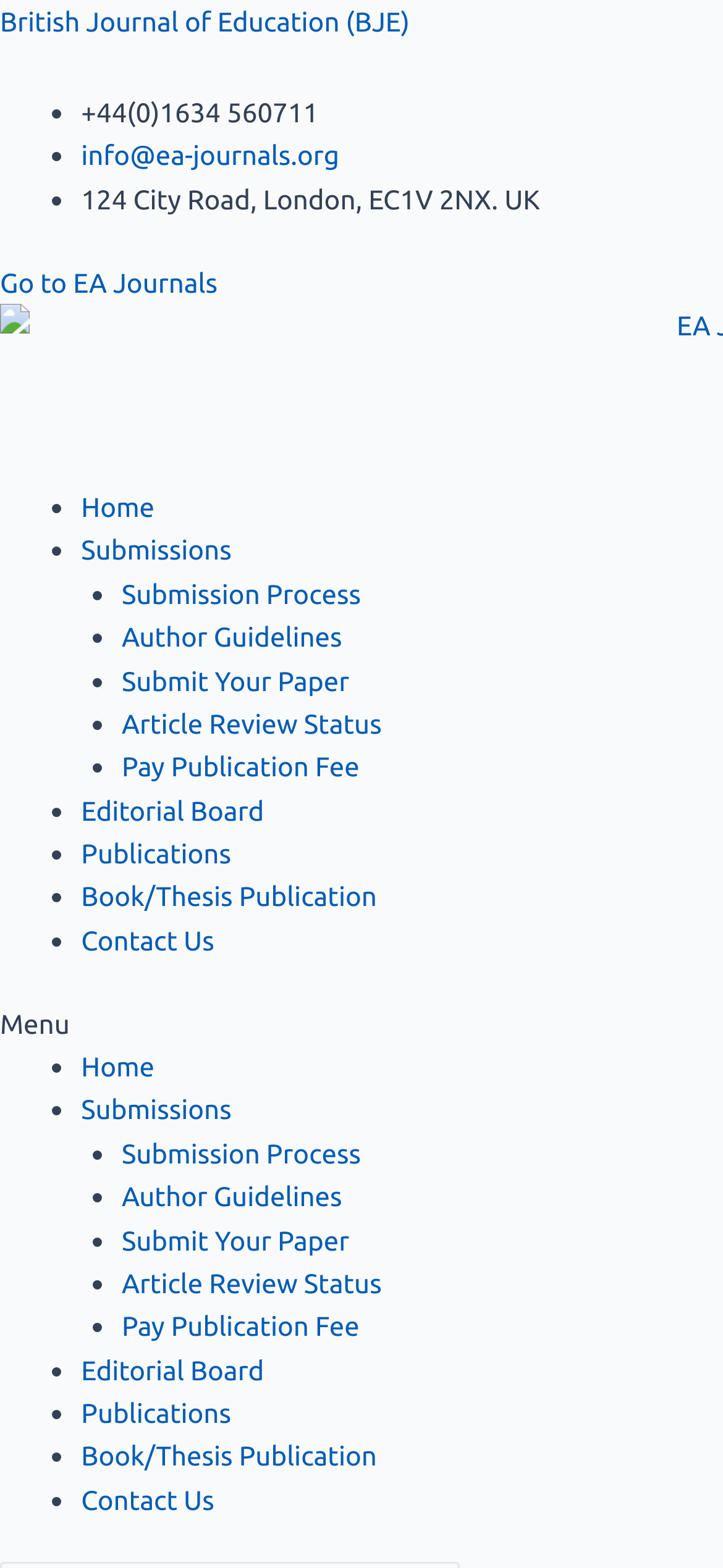Please identify the bounding box coordinates of the area I need to click to accomplish the following instruction: "Toggle the menu".

[0.0, 0.639, 1.0, 0.667]